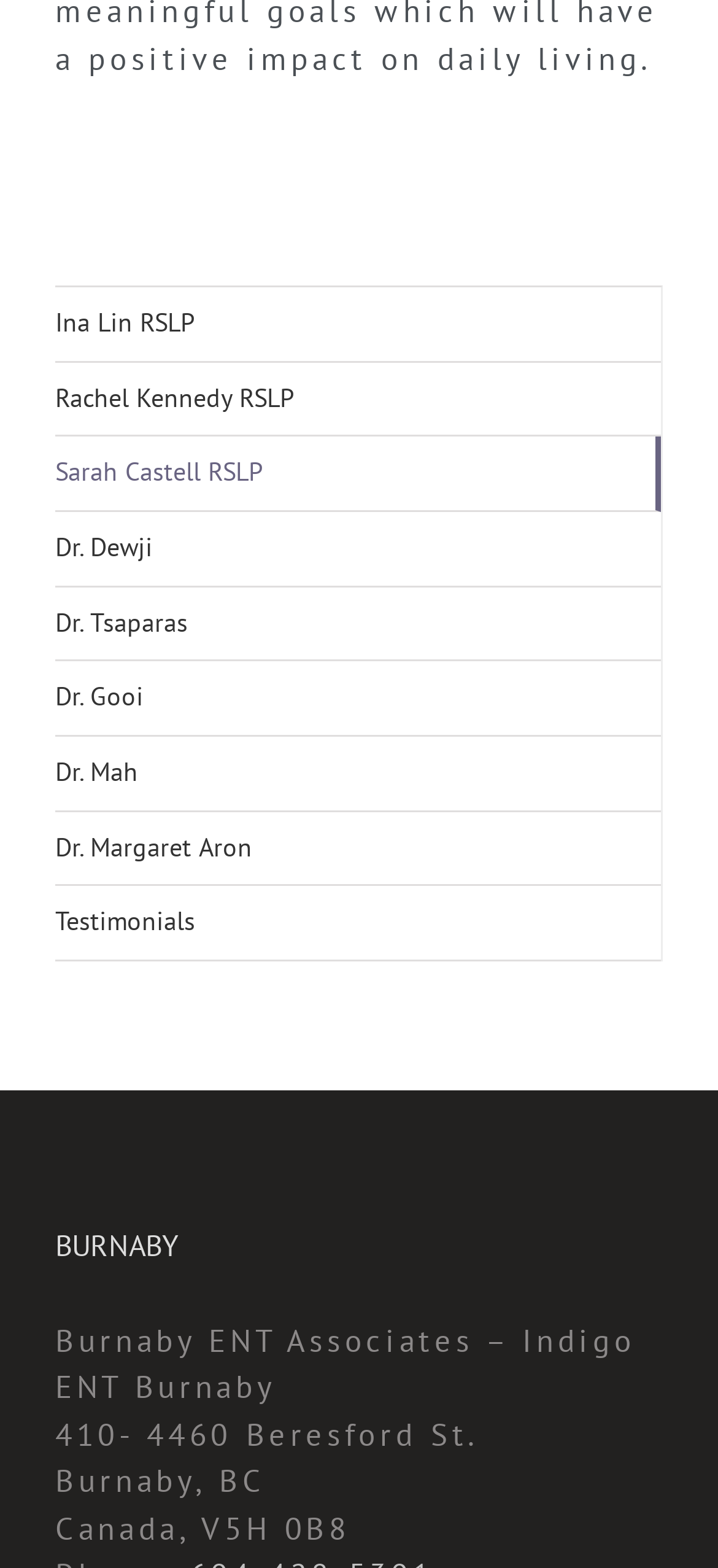Using the description "Rachel Kennedy RSLP", predict the bounding box of the relevant HTML element.

[0.077, 0.231, 0.921, 0.279]